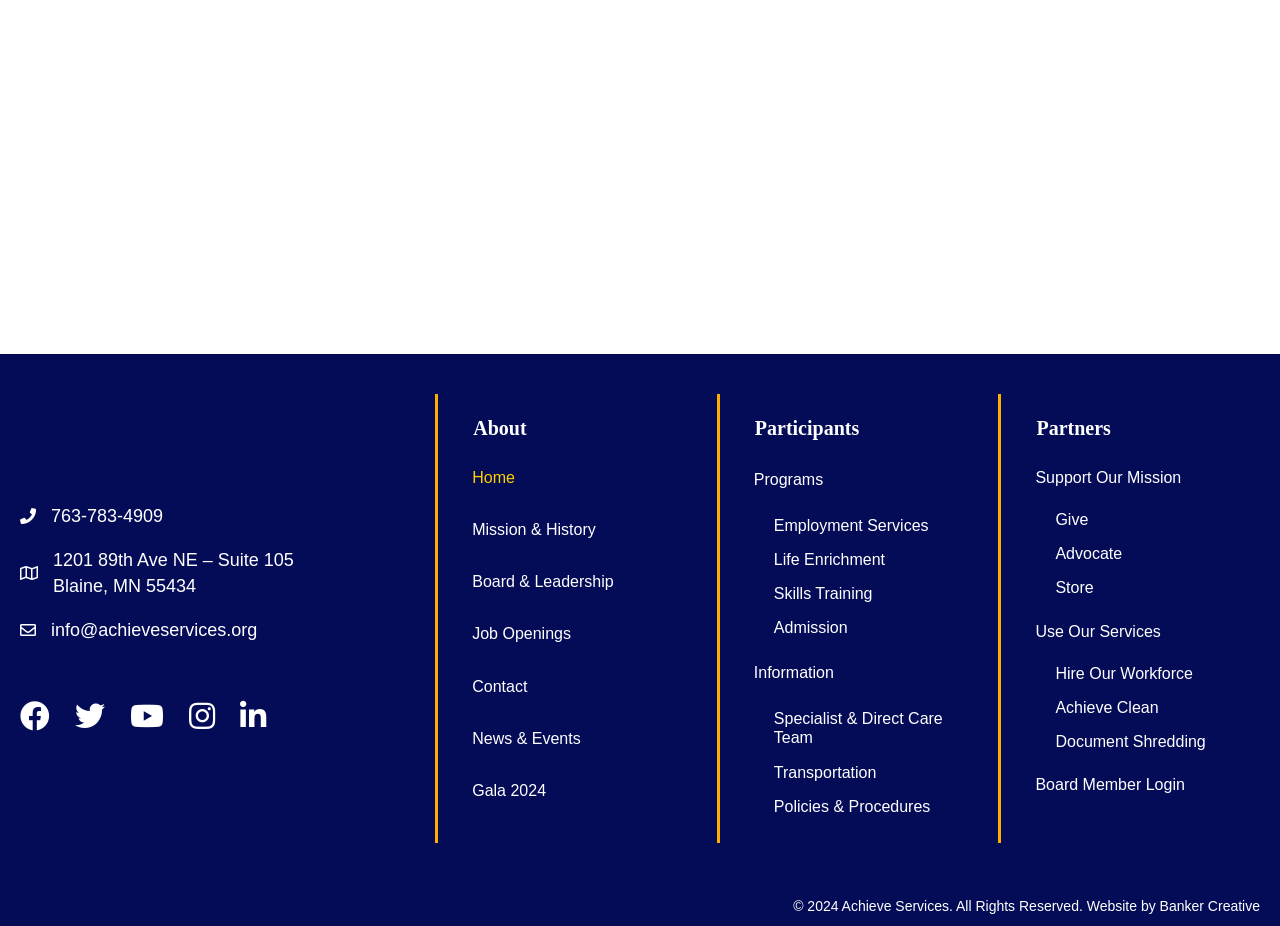Find the UI element described as: "Life Enrichment" and predict its bounding box coordinates. Ensure the coordinates are four float numbers between 0 and 1, [left, top, right, bottom].

[0.594, 0.586, 0.765, 0.622]